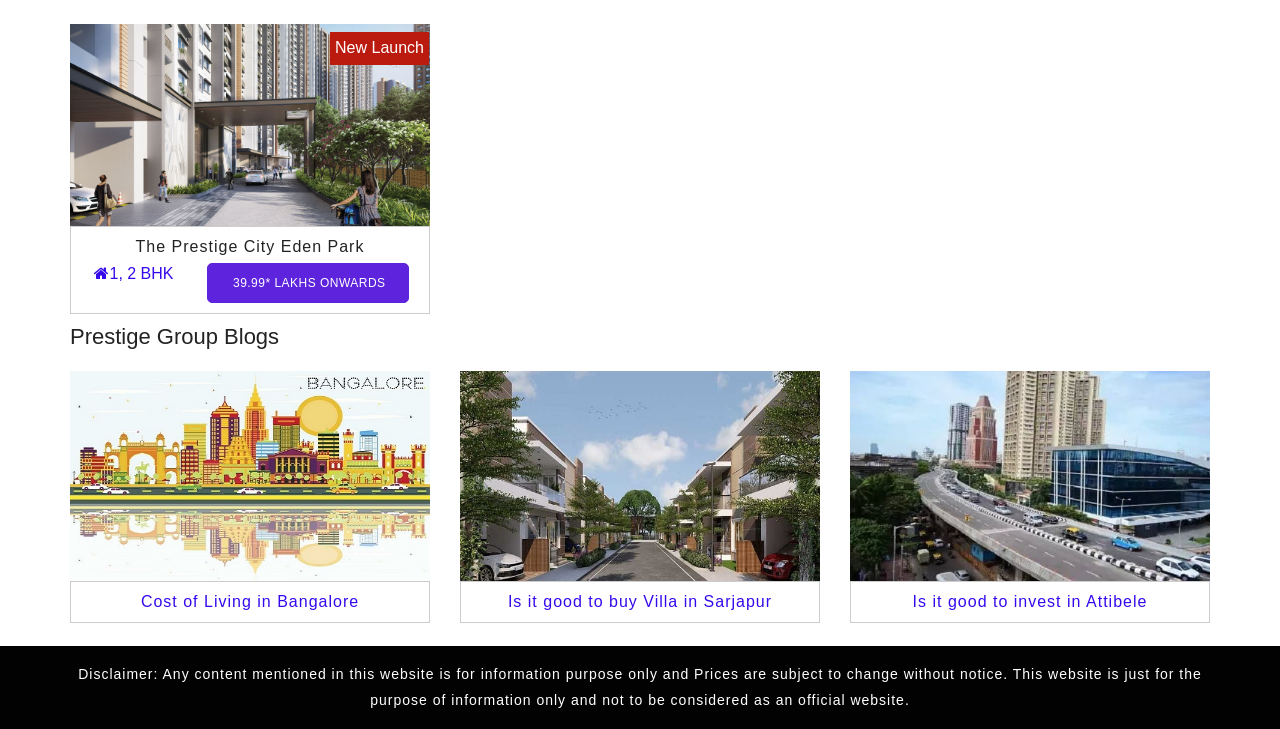Identify the bounding box for the UI element described as: "New Launch". The coordinates should be four float numbers between 0 and 1, i.e., [left, top, right, bottom].

[0.055, 0.157, 0.336, 0.18]